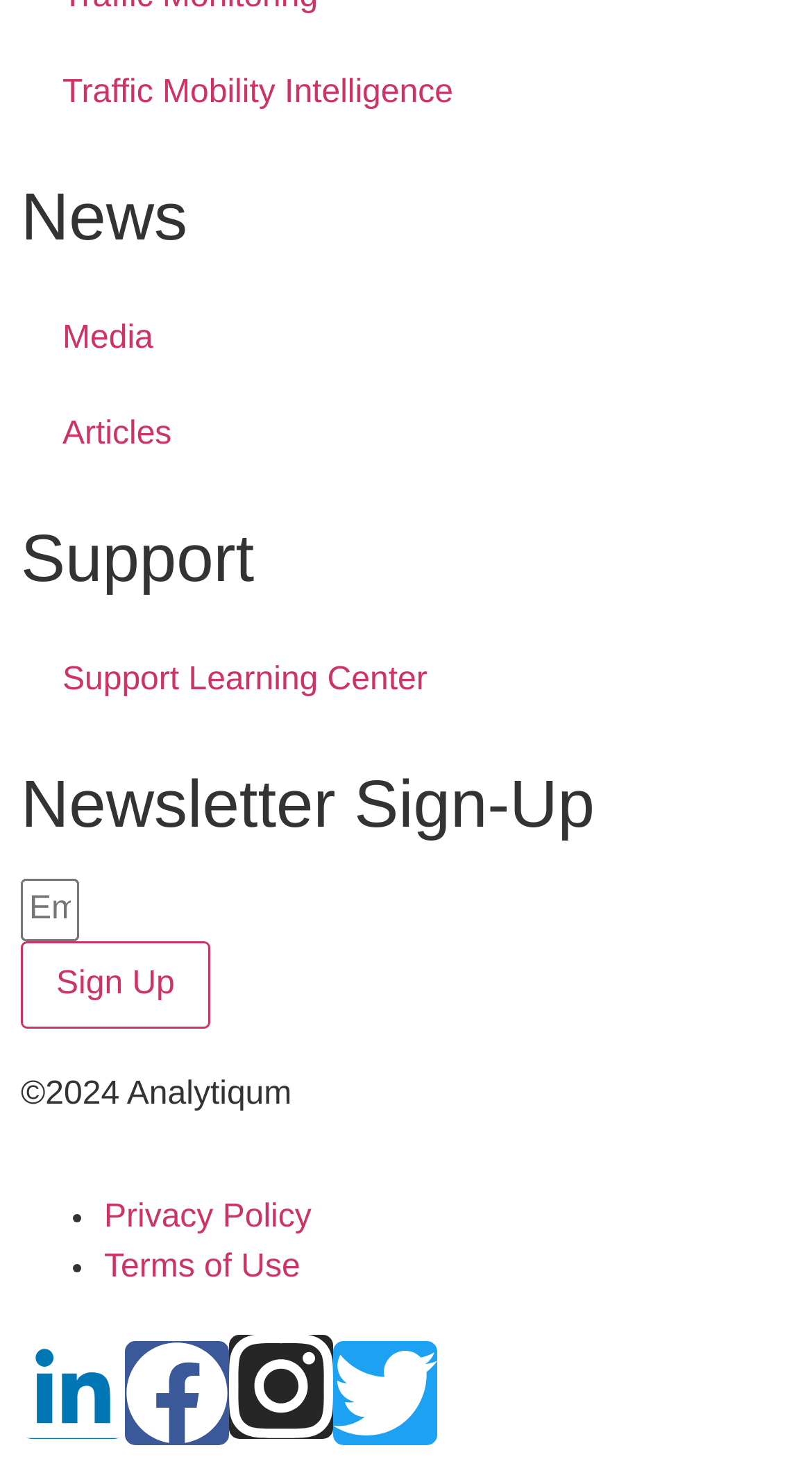Please identify the bounding box coordinates of the clickable area that will fulfill the following instruction: "Learn about 'Traffic Mobility Intelligence'". The coordinates should be in the format of four float numbers between 0 and 1, i.e., [left, top, right, bottom].

[0.558, 0.67, 0.835, 0.724]